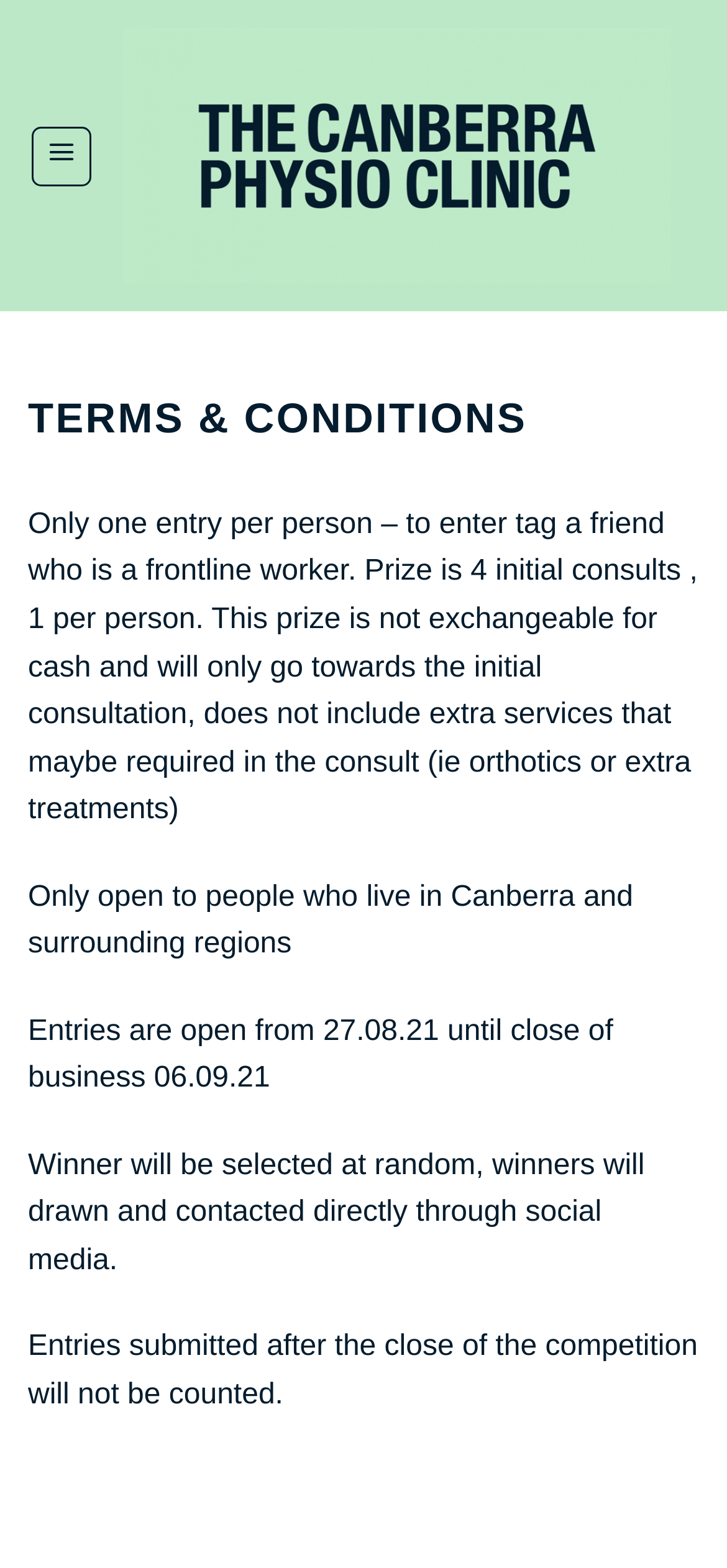Please answer the following question using a single word or phrase: 
How will the winner be selected?

At random